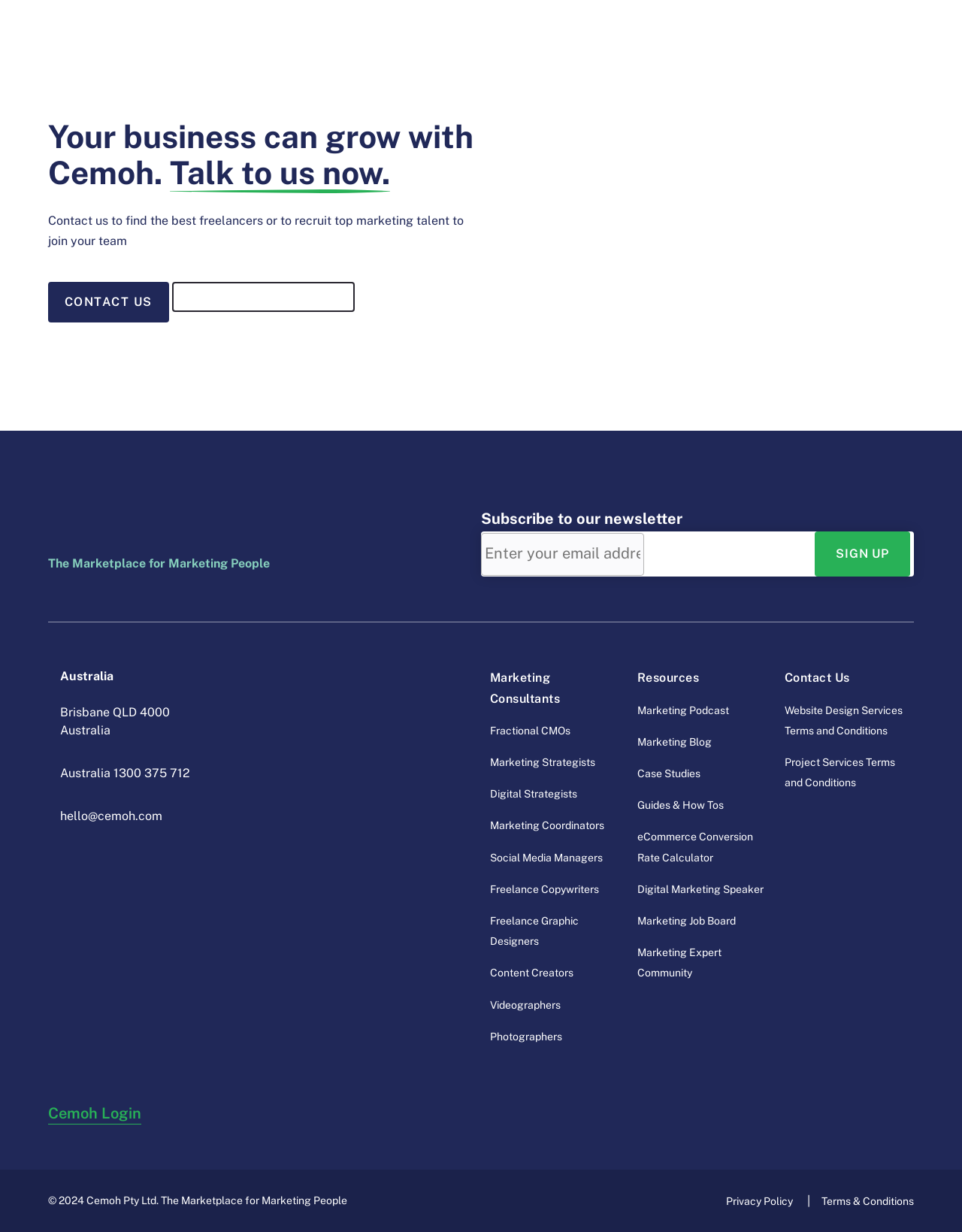What is the purpose of the textbox?
Look at the image and provide a detailed response to the question.

The textbox is located next to the 'Subscribe to our newsletter' text, and it is required, indicating that it is used to input an email address to subscribe to the newsletter.